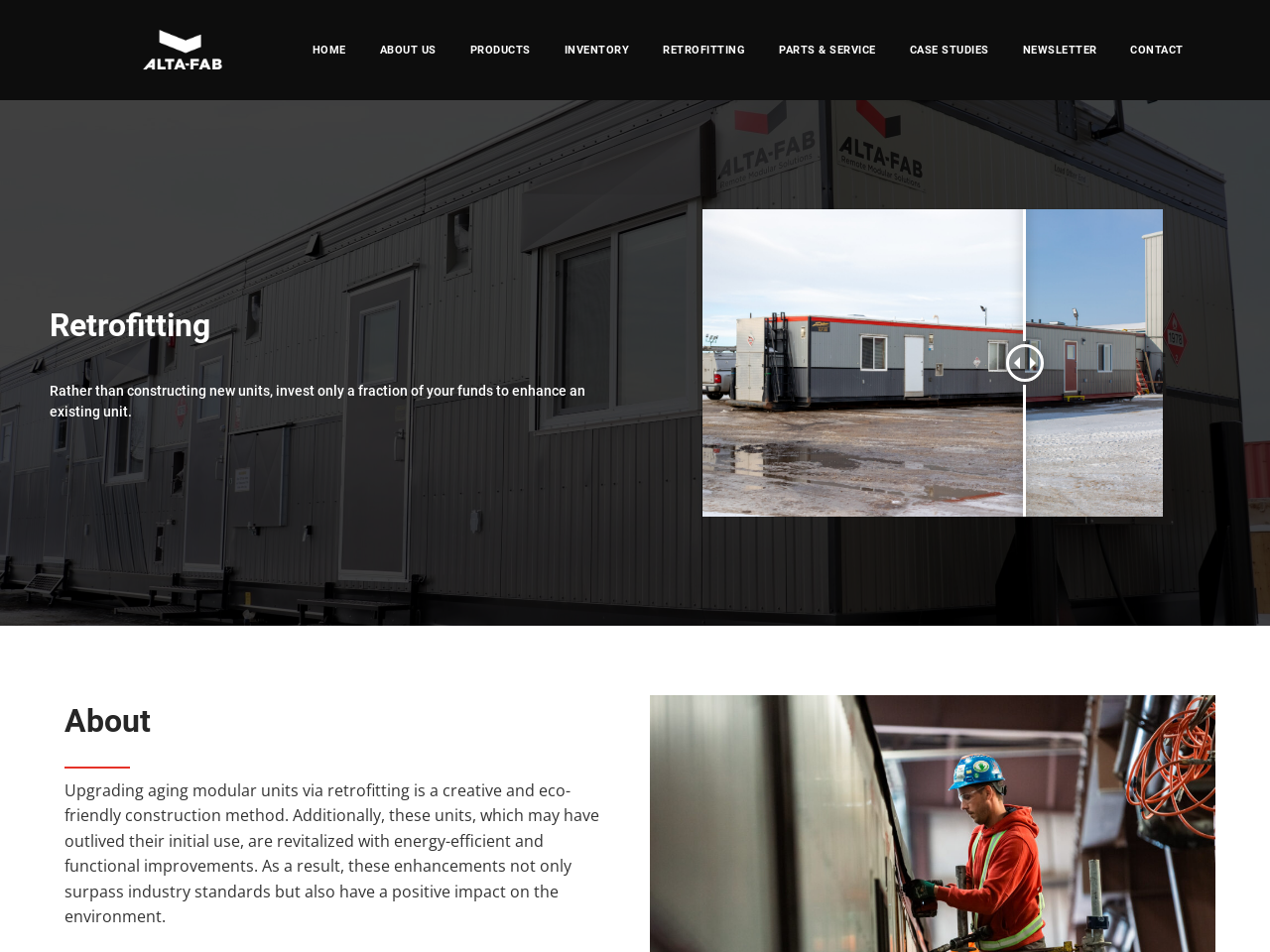What is the purpose of retrofitting?
Utilize the information in the image to give a detailed answer to the question.

I read the text on the webpage and found that retrofitting is described as a way to 'upgrade aging modular units' and 'revitalize' them with 'energy-efficient and functional improvements'.